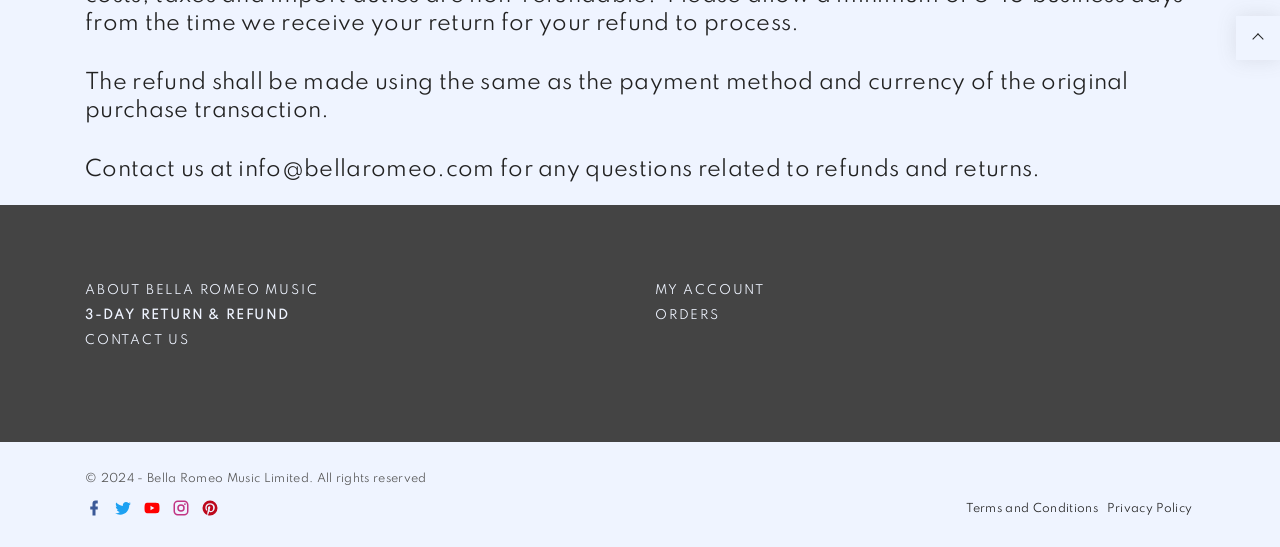Please answer the following question using a single word or phrase: 
How to contact Bella Romeo Music for refund questions?

info@bellaromeo.com